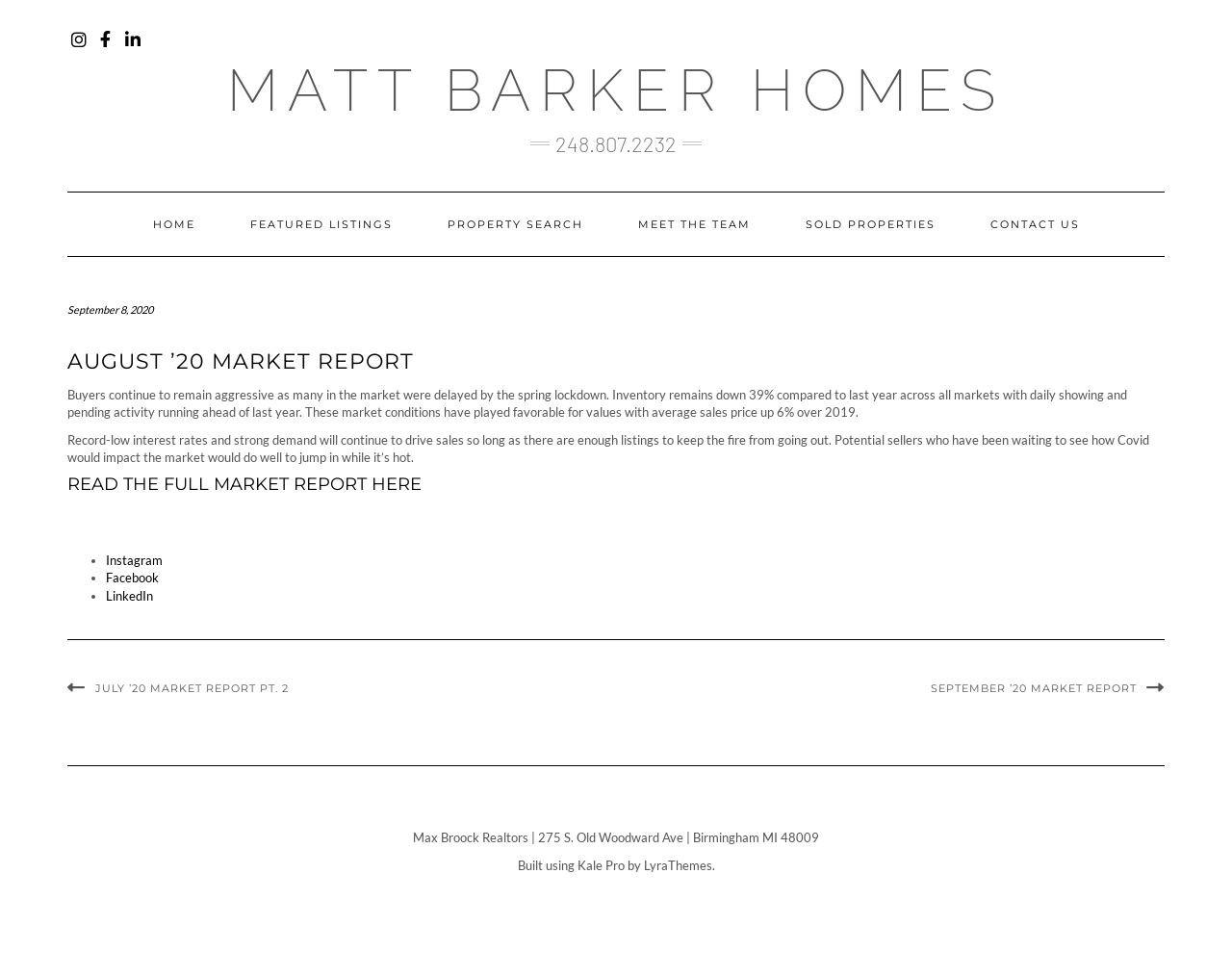Please identify the bounding box coordinates of where to click in order to follow the instruction: "Add to cart".

None